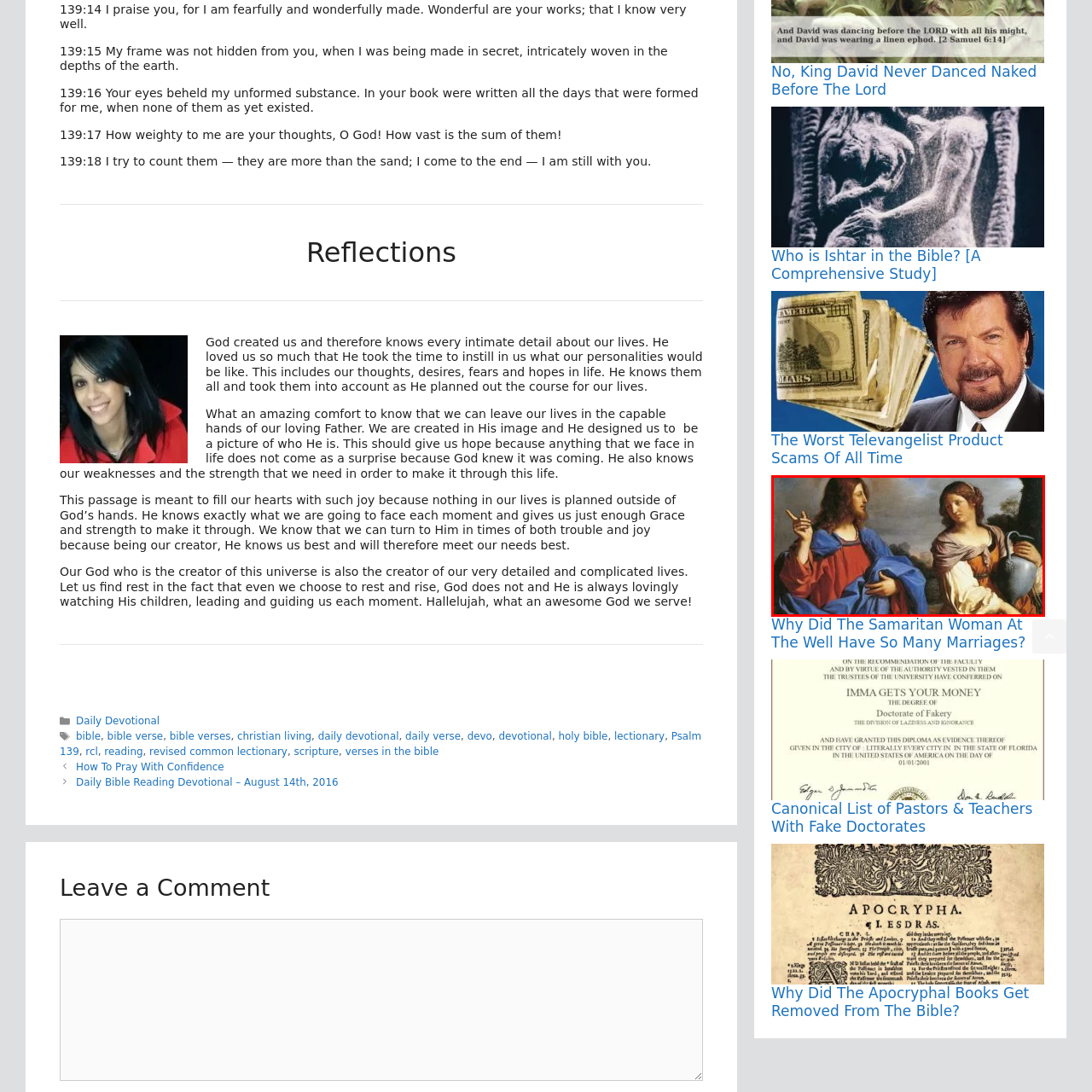Give an in-depth explanation of the image captured within the red boundary.

The image depicts a significant biblical moment between Jesus and a Samaritan woman at the well, capturing themes of divine encounter and revelation. Jesus is presented on the left, dressed in a rich blue and red robe, gesturing as He engages the woman, who stands to the right, holding a jug. Her expression suggests curiosity and intrigue as she listens. The background features a serene landscape that enhances the contemplative nature of the scene. This artwork is reminiscent of classic religious illustrations, emphasizing the transformative conversation that occurs in the Gospel narrative, where Jesus reveals profound truths about worship and spiritual thirst. The use of chiaroscuro effectively highlights their faces, drawing viewers into an intimate dialogue filled with depth and spiritual significance.